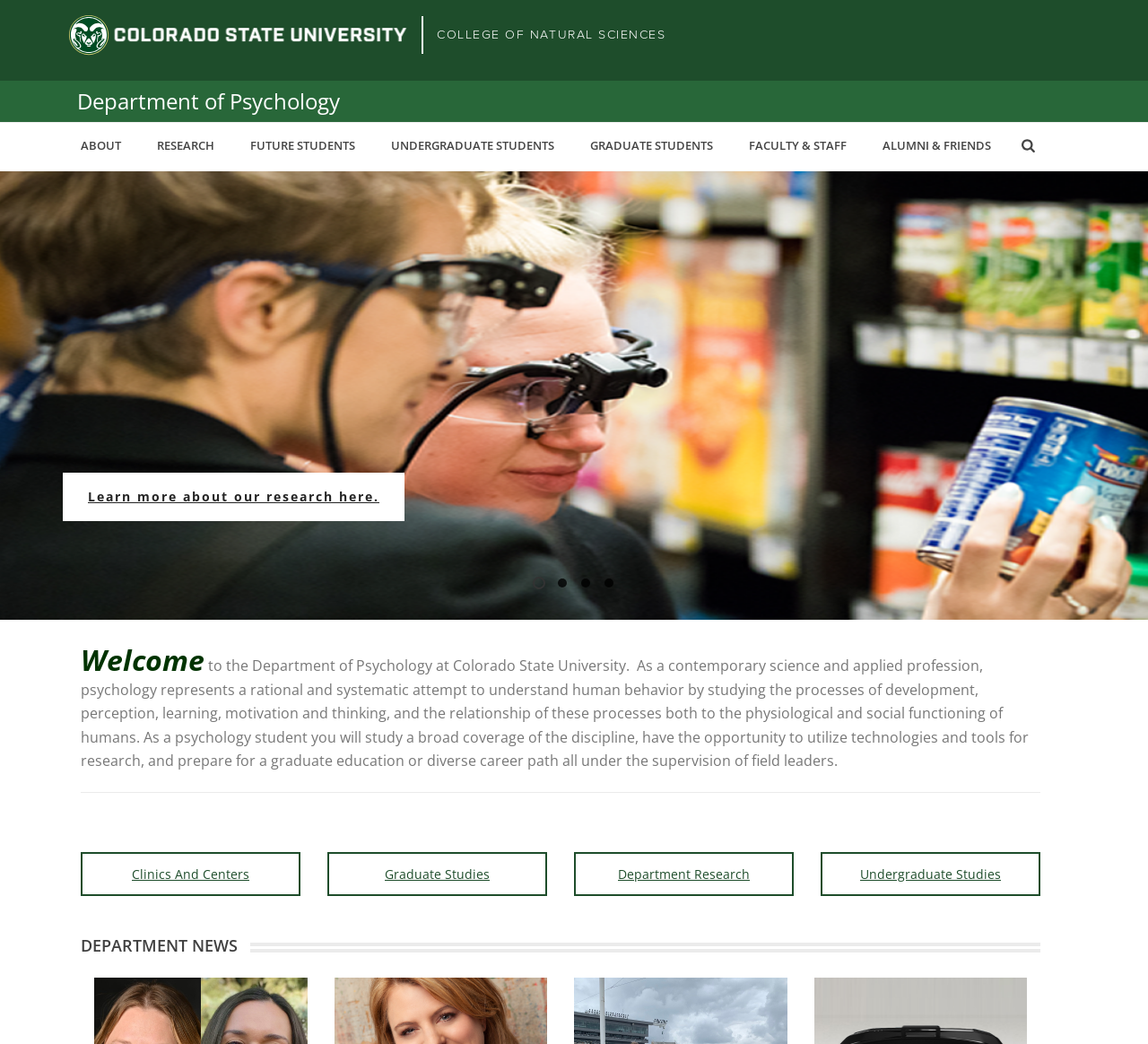Using a single word or phrase, answer the following question: 
What is the department's main focus?

Psychology